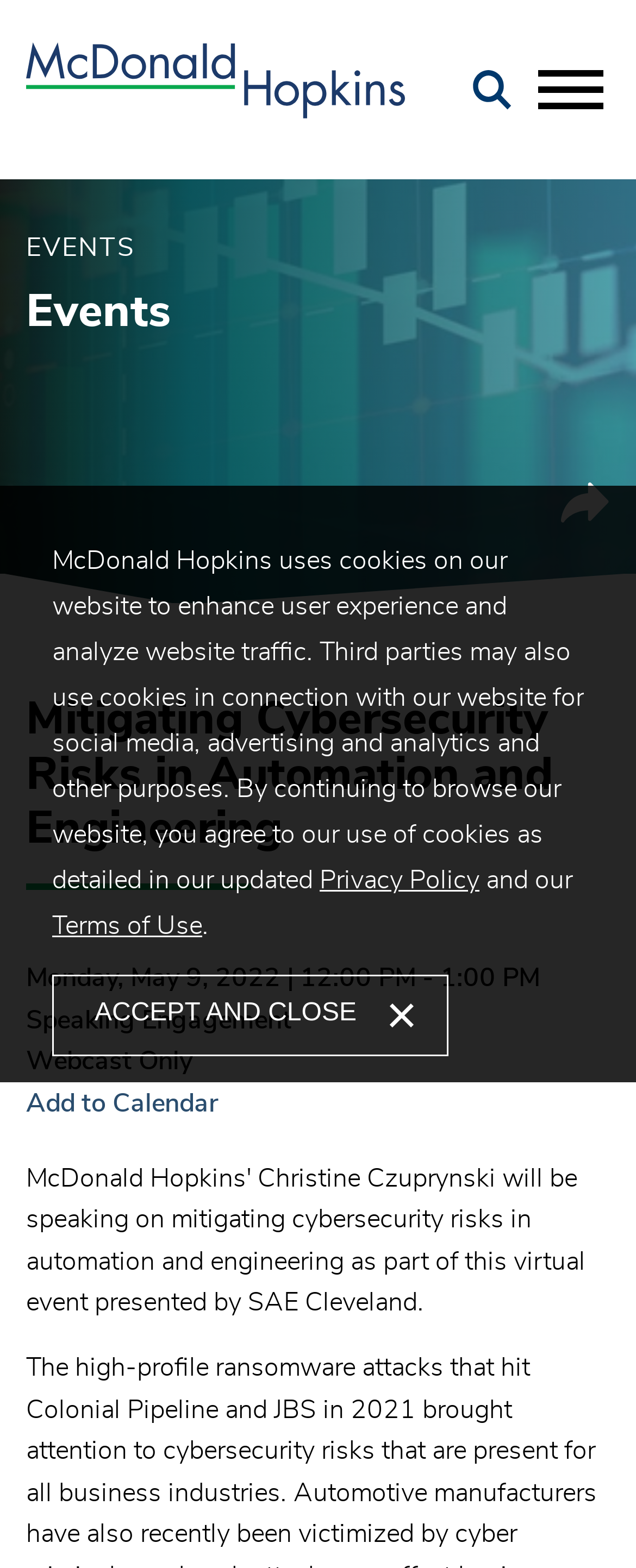Respond to the question below with a single word or phrase: What type of event is it?

Speaking Engagement